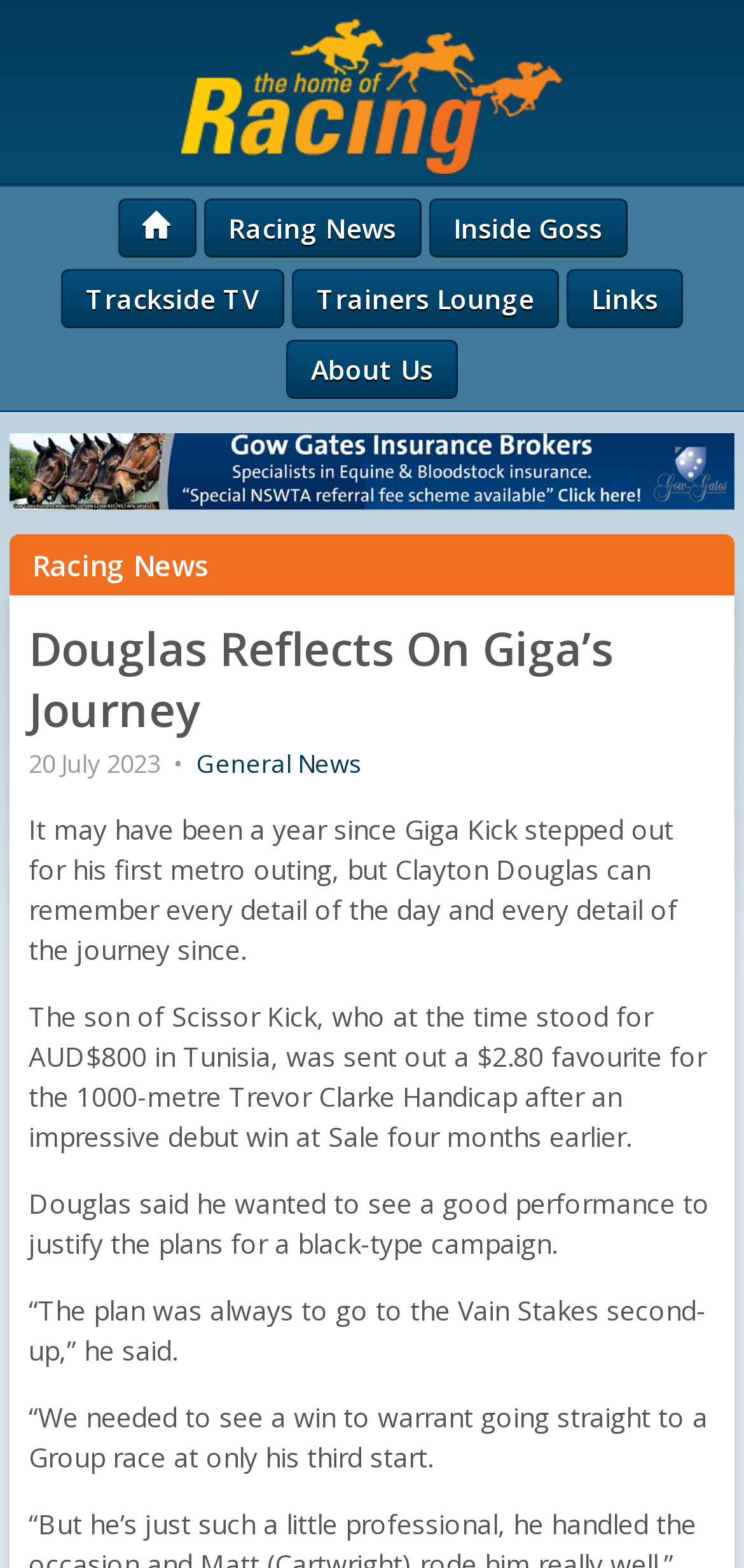Using the provided element description, identify the bounding box coordinates as (top-left x, top-left y, bottom-right x, bottom-right y). Ensure all values are between 0 and 1. Description: Racing News

[0.044, 0.349, 0.282, 0.373]